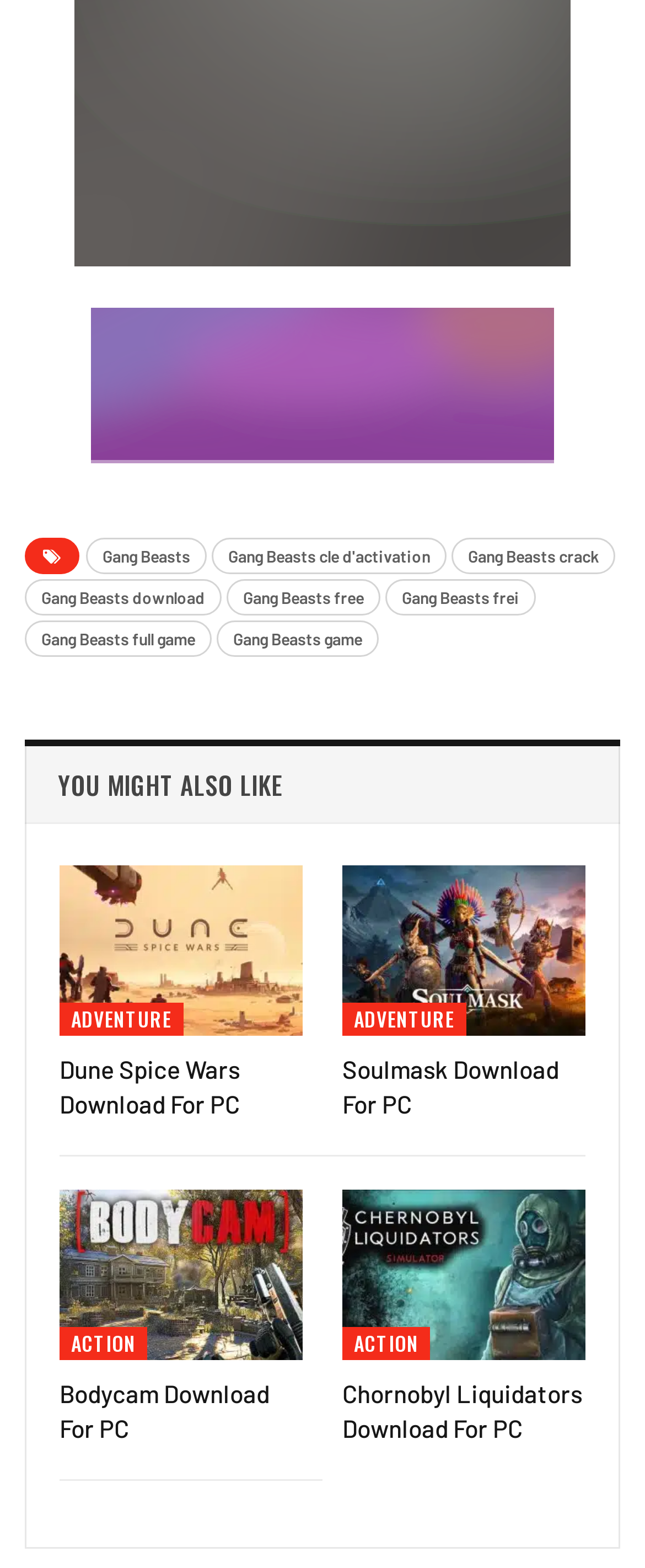Please respond to the question with a concise word or phrase:
How many links are there for each game title?

2